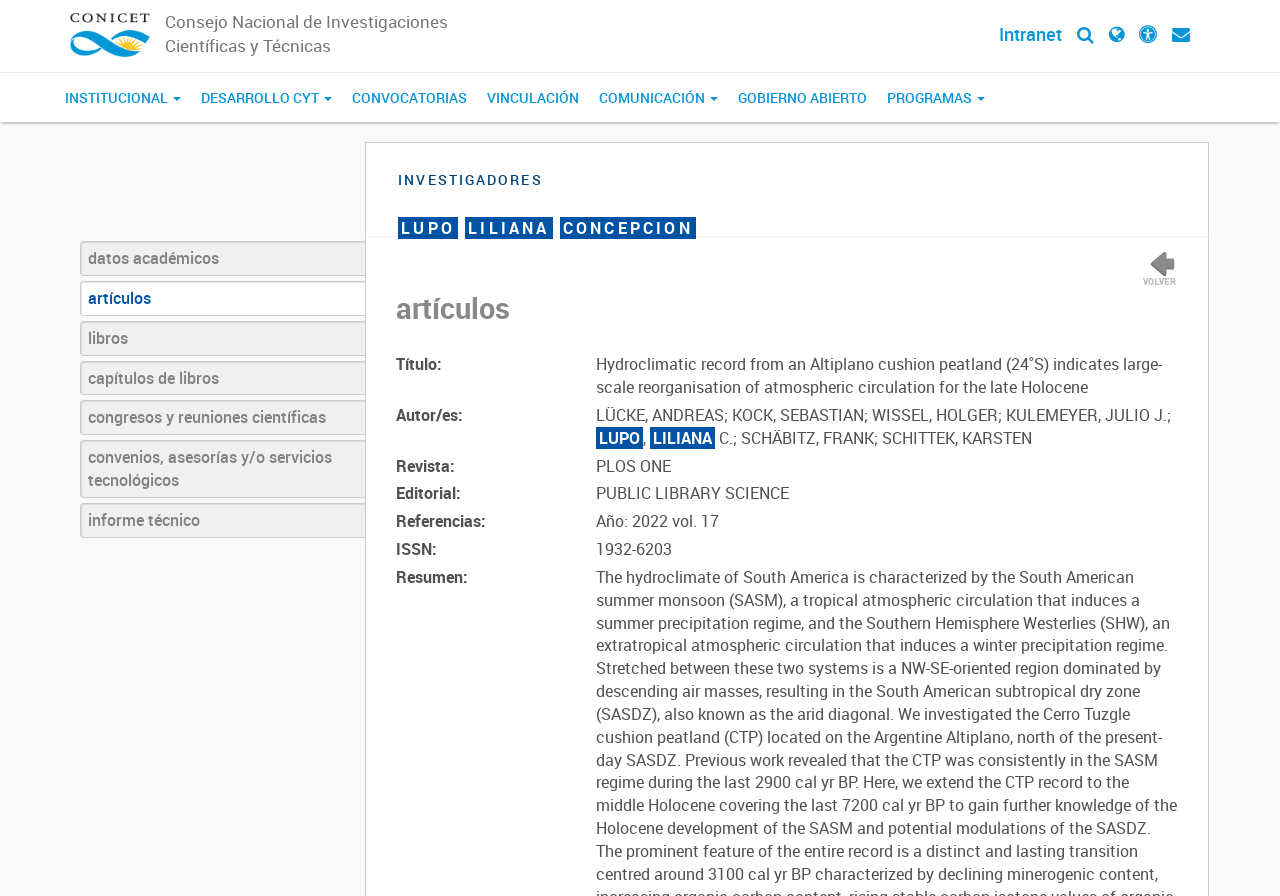Provide the bounding box coordinates of the area you need to click to execute the following instruction: "Click on the CONICET link".

[0.043, 0.0, 0.129, 0.08]